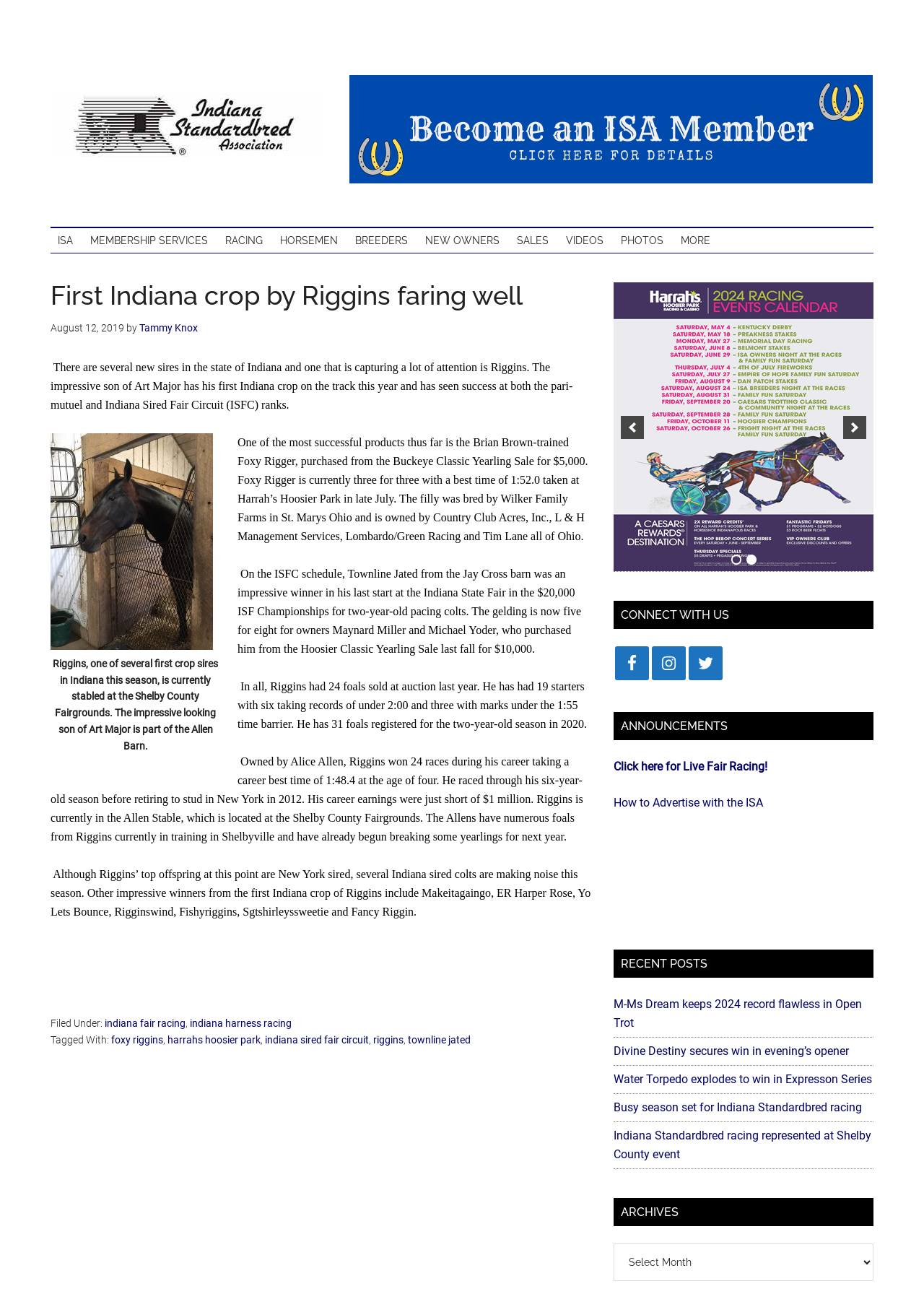What is the name of the horse breed mentioned in the article?
Utilize the information in the image to give a detailed answer to the question.

The article mentions Riggins as the name of the horse breed, which is a son of Art Major and has its first Indiana crop on the track this year.